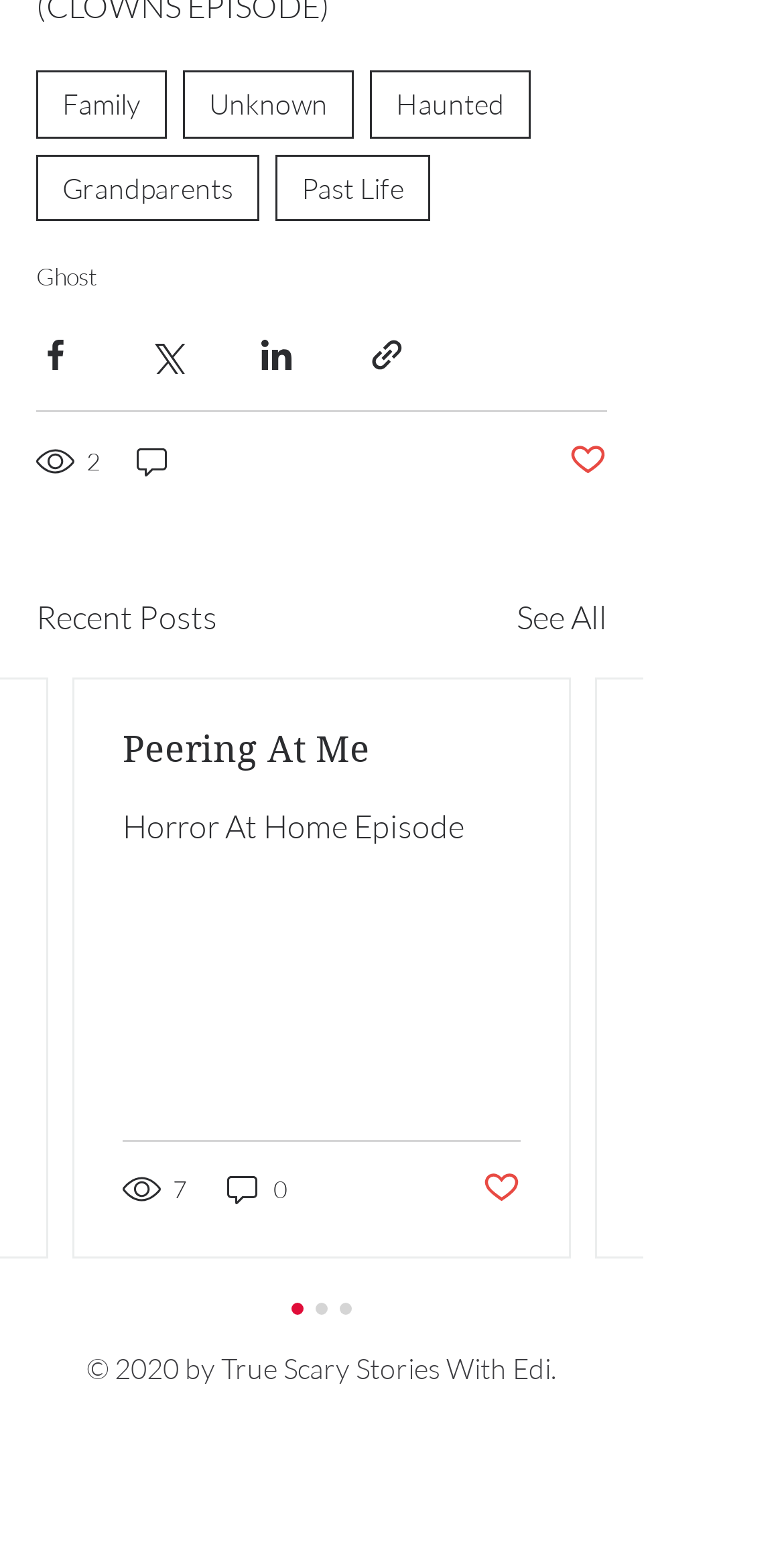Please identify the bounding box coordinates of the element's region that needs to be clicked to fulfill the following instruction: "Learn more about Amber Heard's rumored boyfriend". The bounding box coordinates should consist of four float numbers between 0 and 1, i.e., [left, top, right, bottom].

None